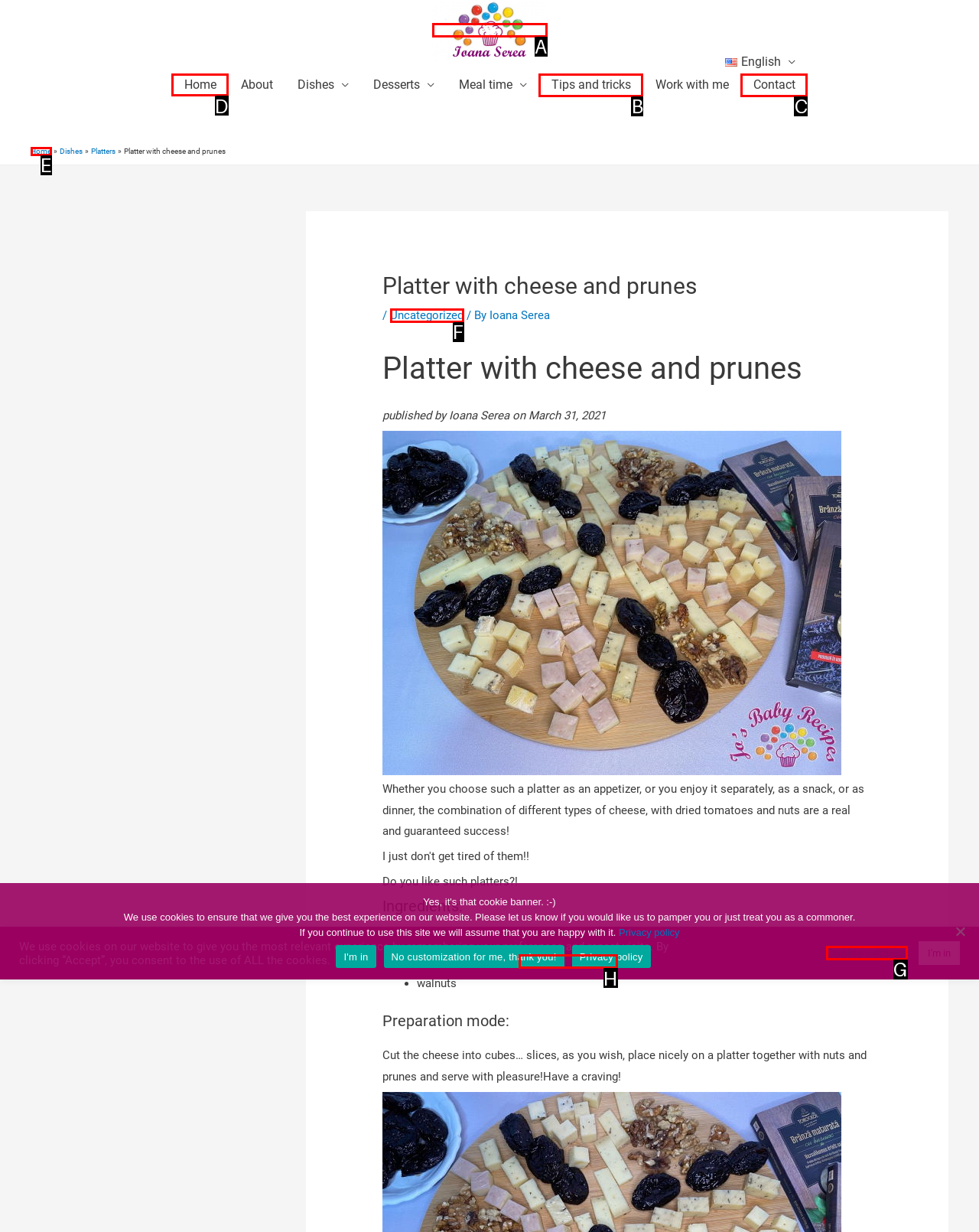Choose the UI element to click on to achieve this task: Click the 'Home' link. Reply with the letter representing the selected element.

D